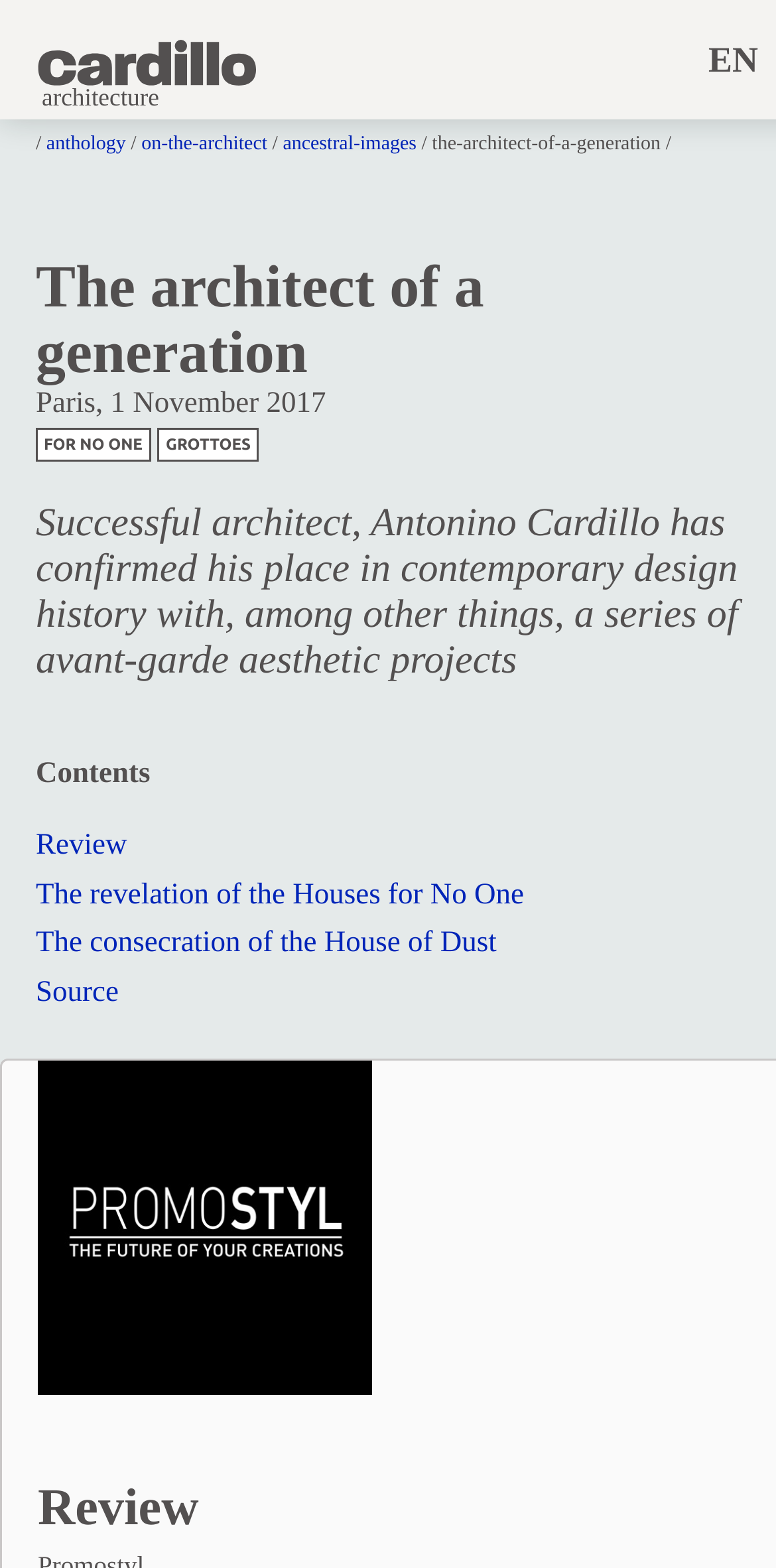Identify the bounding box coordinates of the element to click to follow this instruction: 'Go to the Review page'. Ensure the coordinates are four float values between 0 and 1, provided as [left, top, right, bottom].

[0.046, 0.529, 0.164, 0.549]